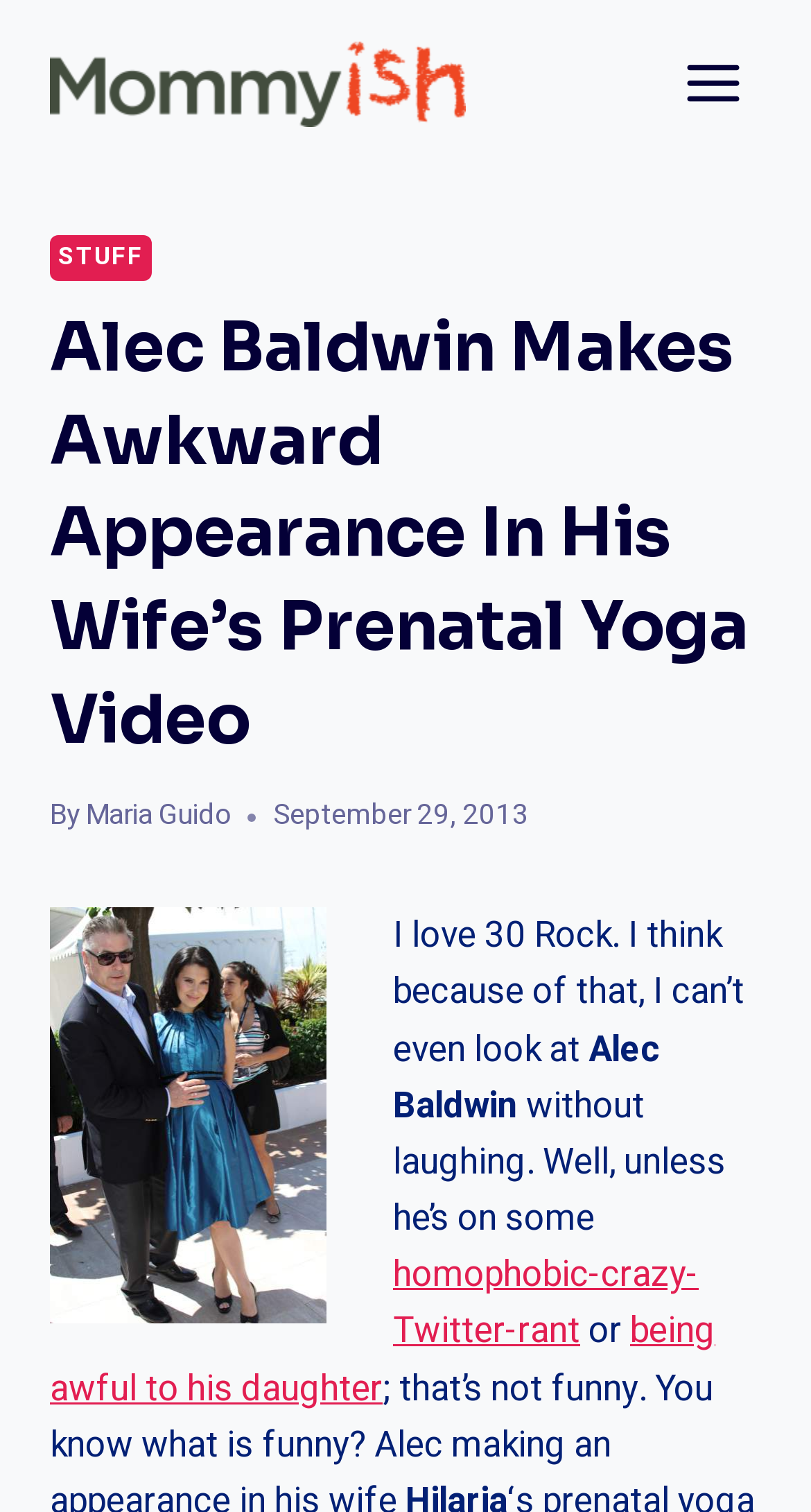Carefully observe the image and respond to the question with a detailed answer:
Who wrote the article?

The author of the article can be found by looking at the section below the main heading, where it says 'By' followed by the link 'Maria Guido', indicating that she is the author of the article.